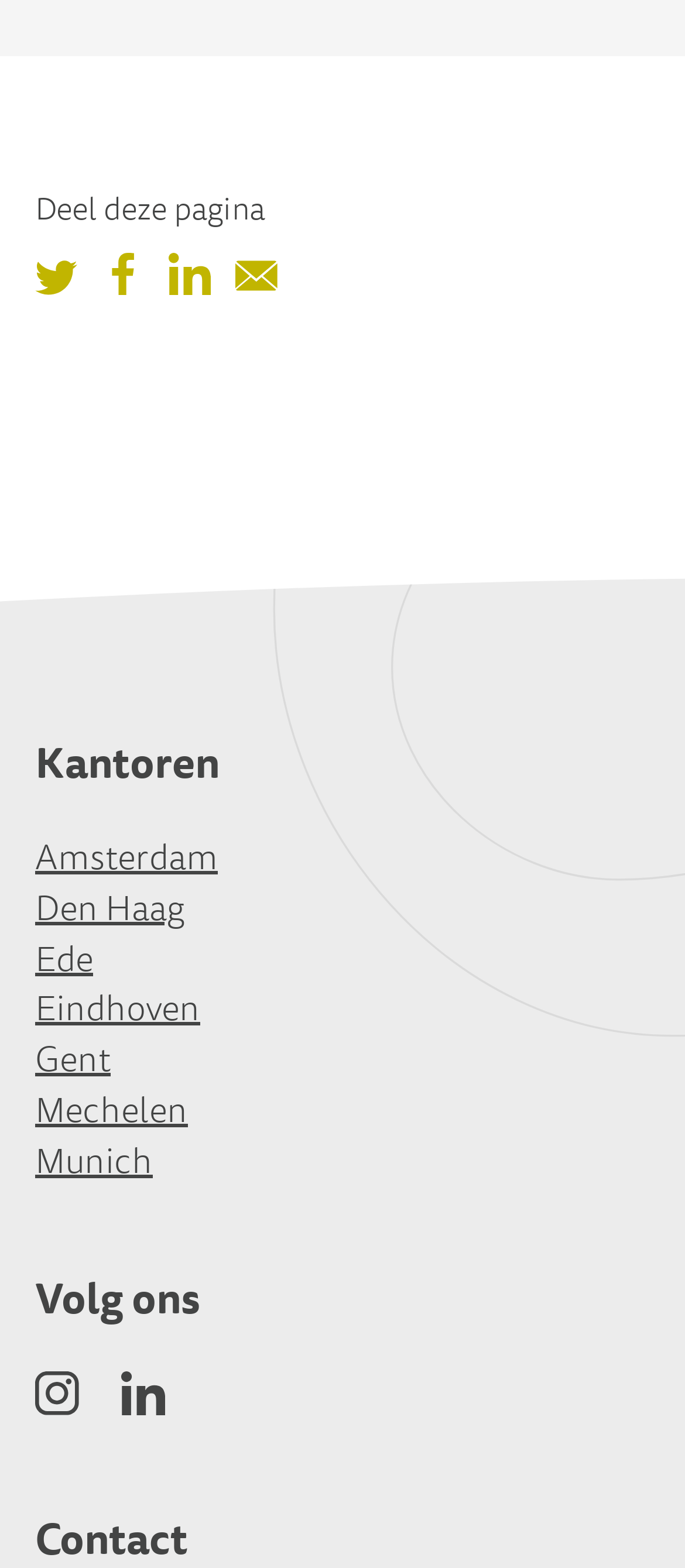What social media platforms are available for sharing?
Answer the question with a single word or phrase derived from the image.

Twitter, Facebook, LinkedIn, Mail